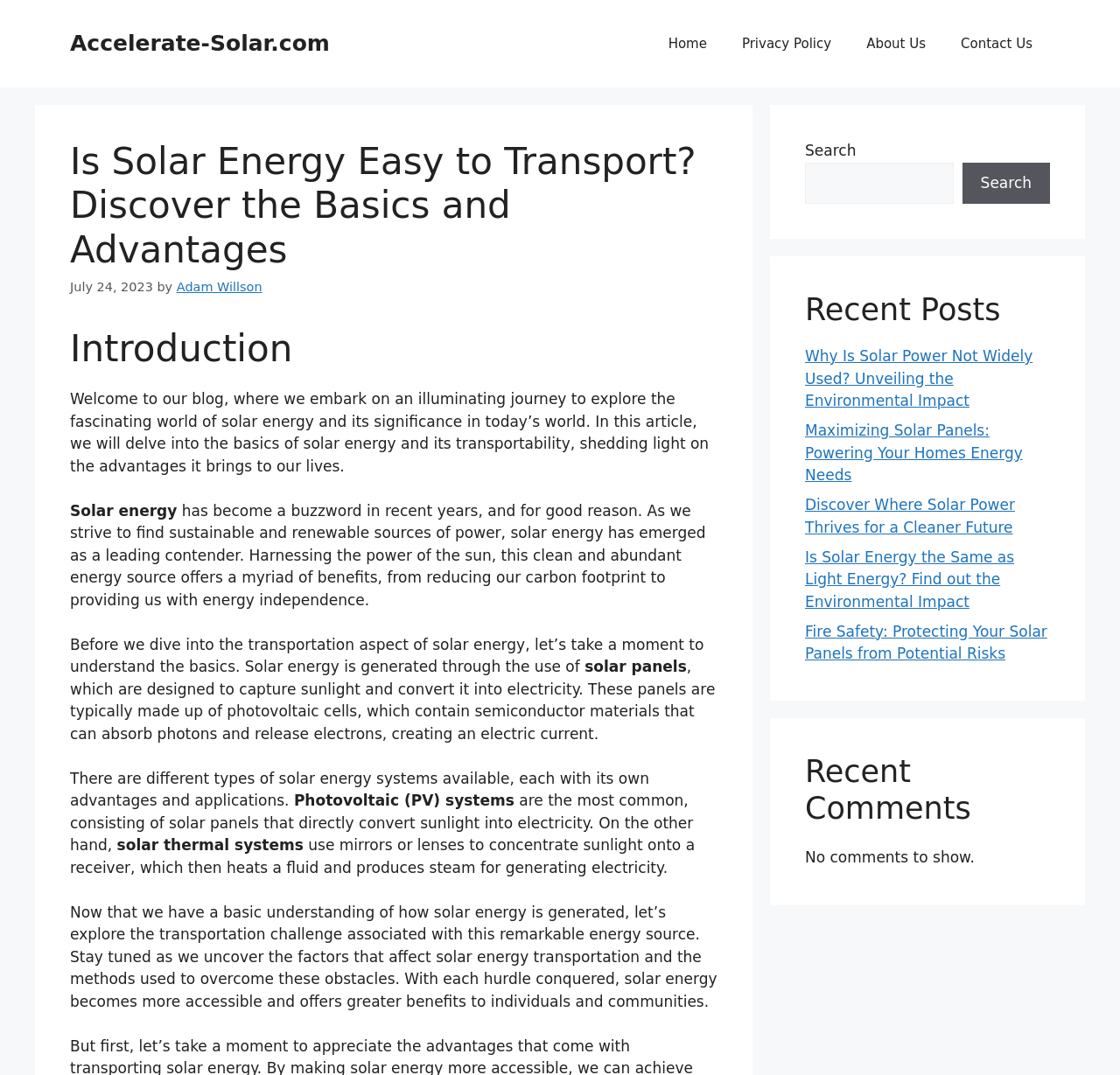Please determine the bounding box coordinates for the element that should be clicked to follow these instructions: "Click the 'Contact Us' link".

[0.842, 0.016, 0.938, 0.065]